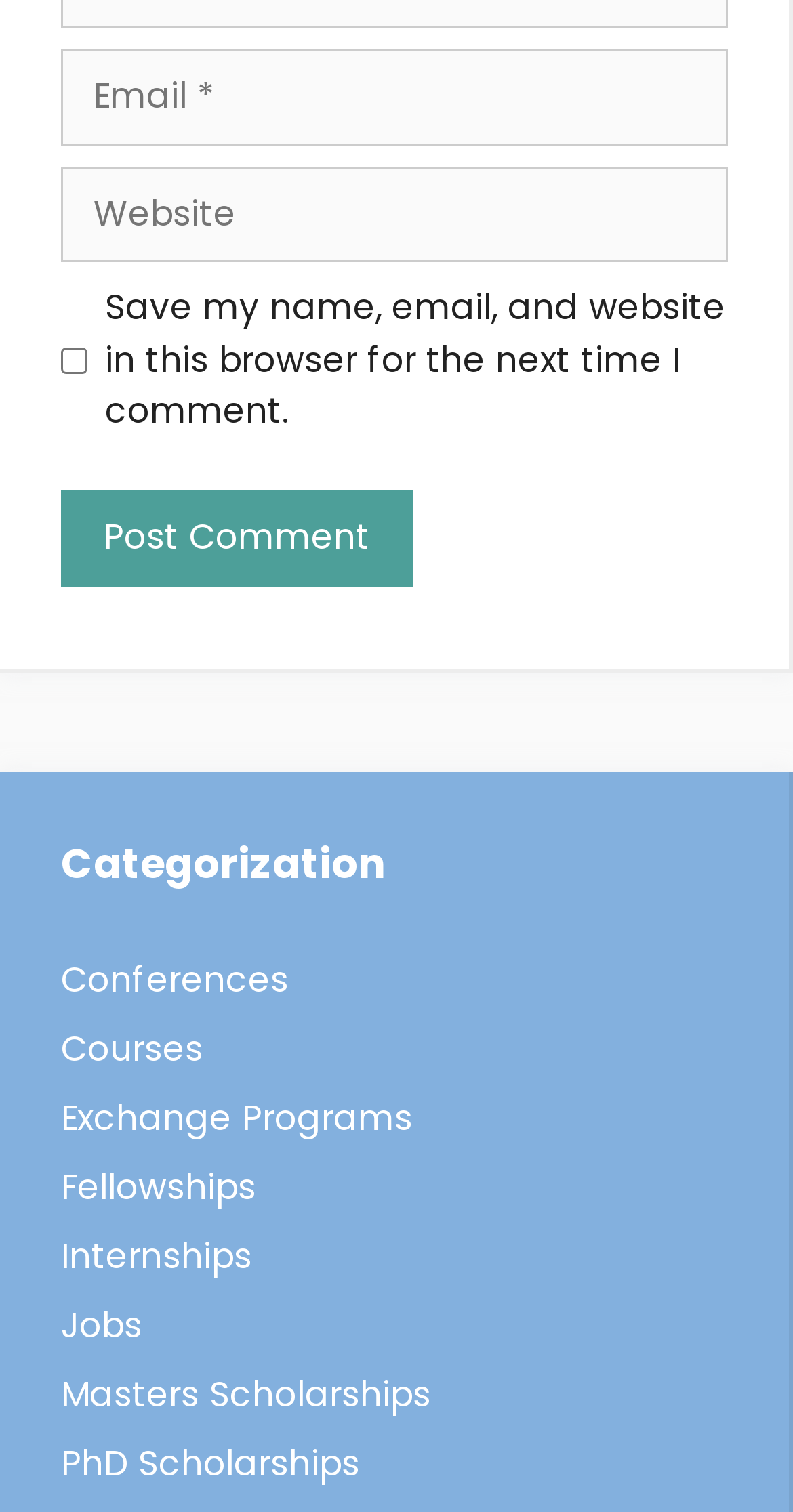How many links are listed under 'Categorization'?
From the screenshot, supply a one-word or short-phrase answer.

8